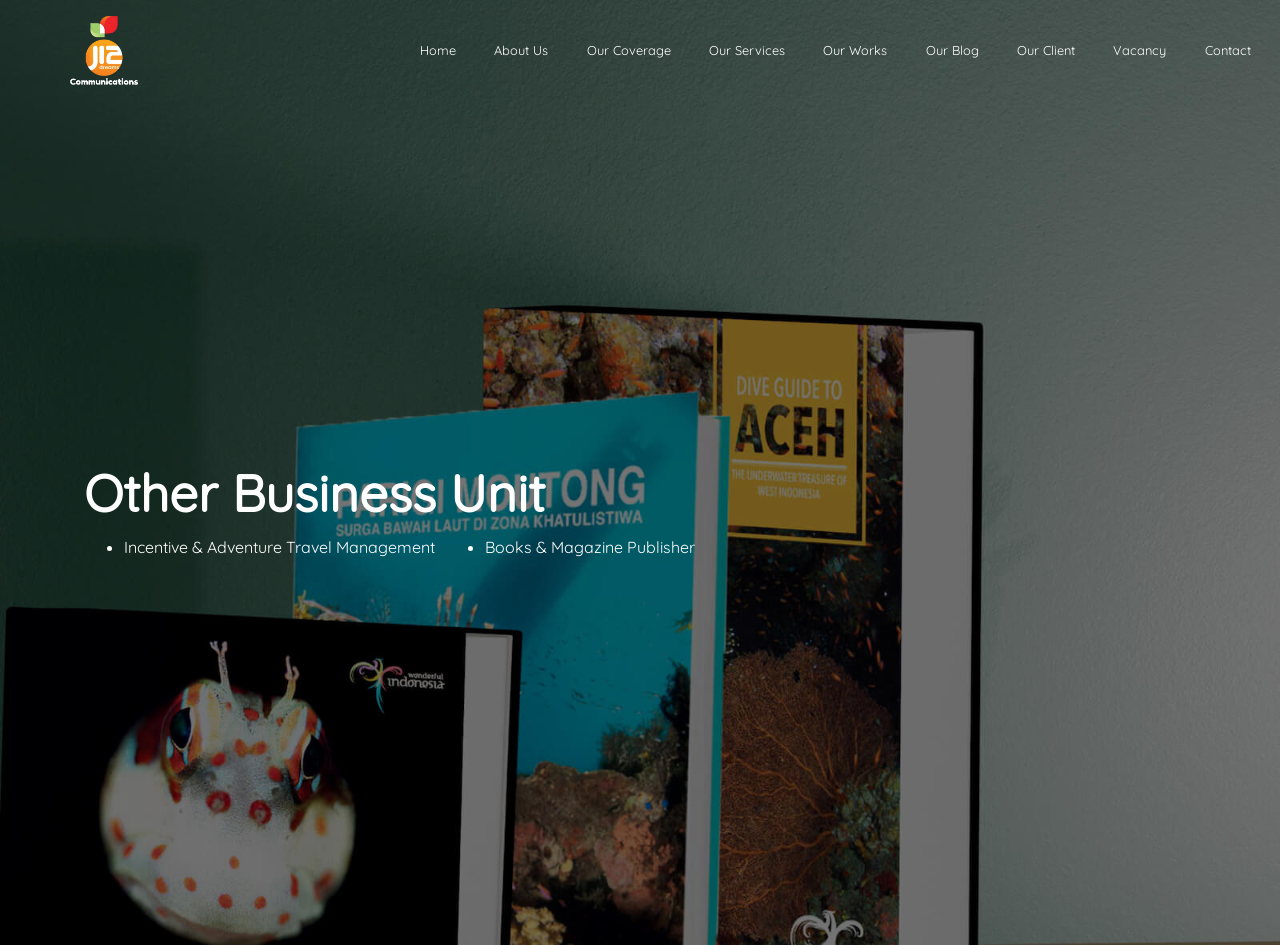Please provide a comprehensive answer to the question below using the information from the image: What is the logo of the company?

The logo of the company is 'Jia Logo White Text' which is an image located at the top left corner of the webpage, with a bounding box of [0.05, 0.011, 0.112, 0.095].